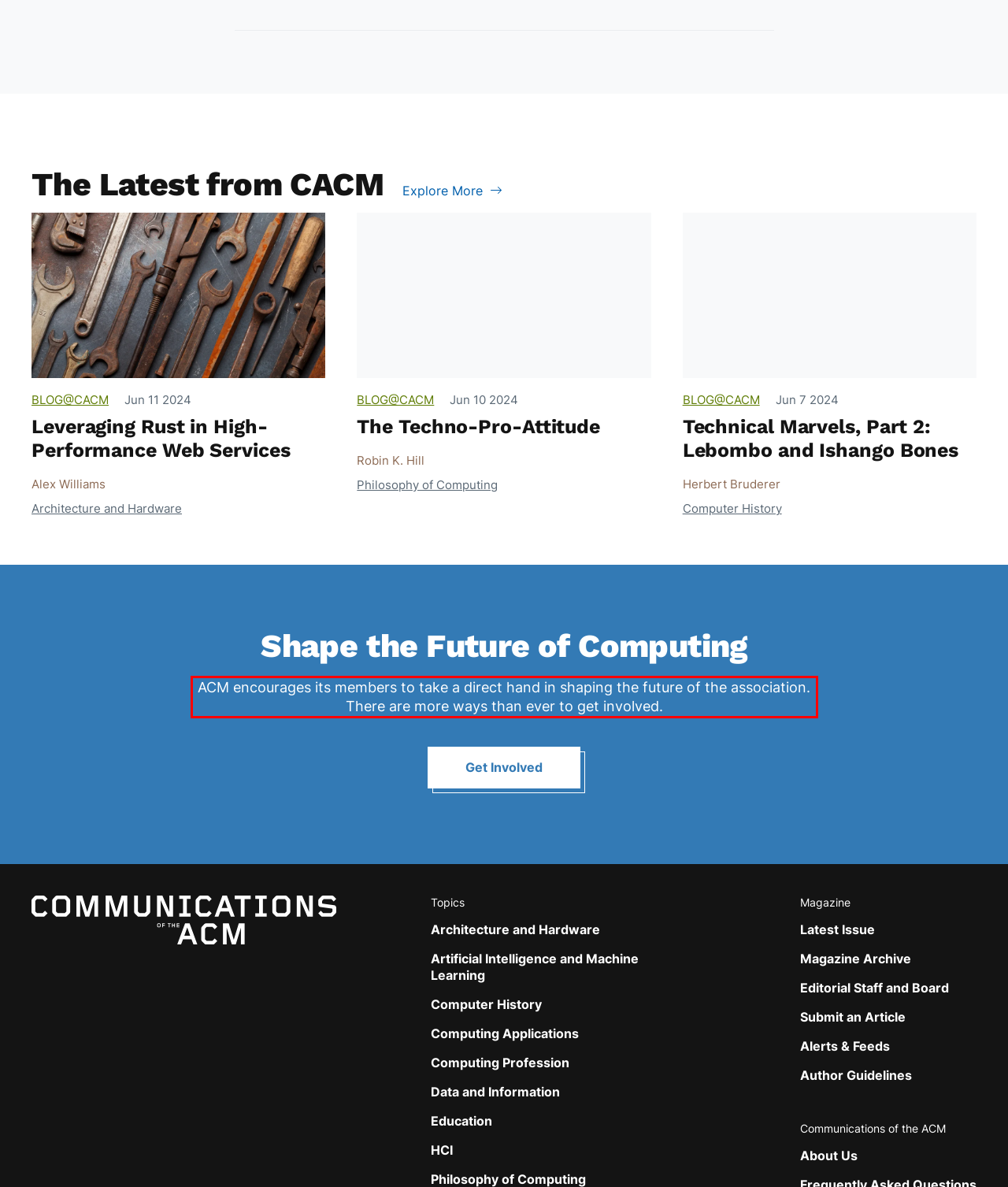Review the screenshot of the webpage and recognize the text inside the red rectangle bounding box. Provide the extracted text content.

ACM encourages its members to take a direct hand in shaping the future of the association. There are more ways than ever to get involved.